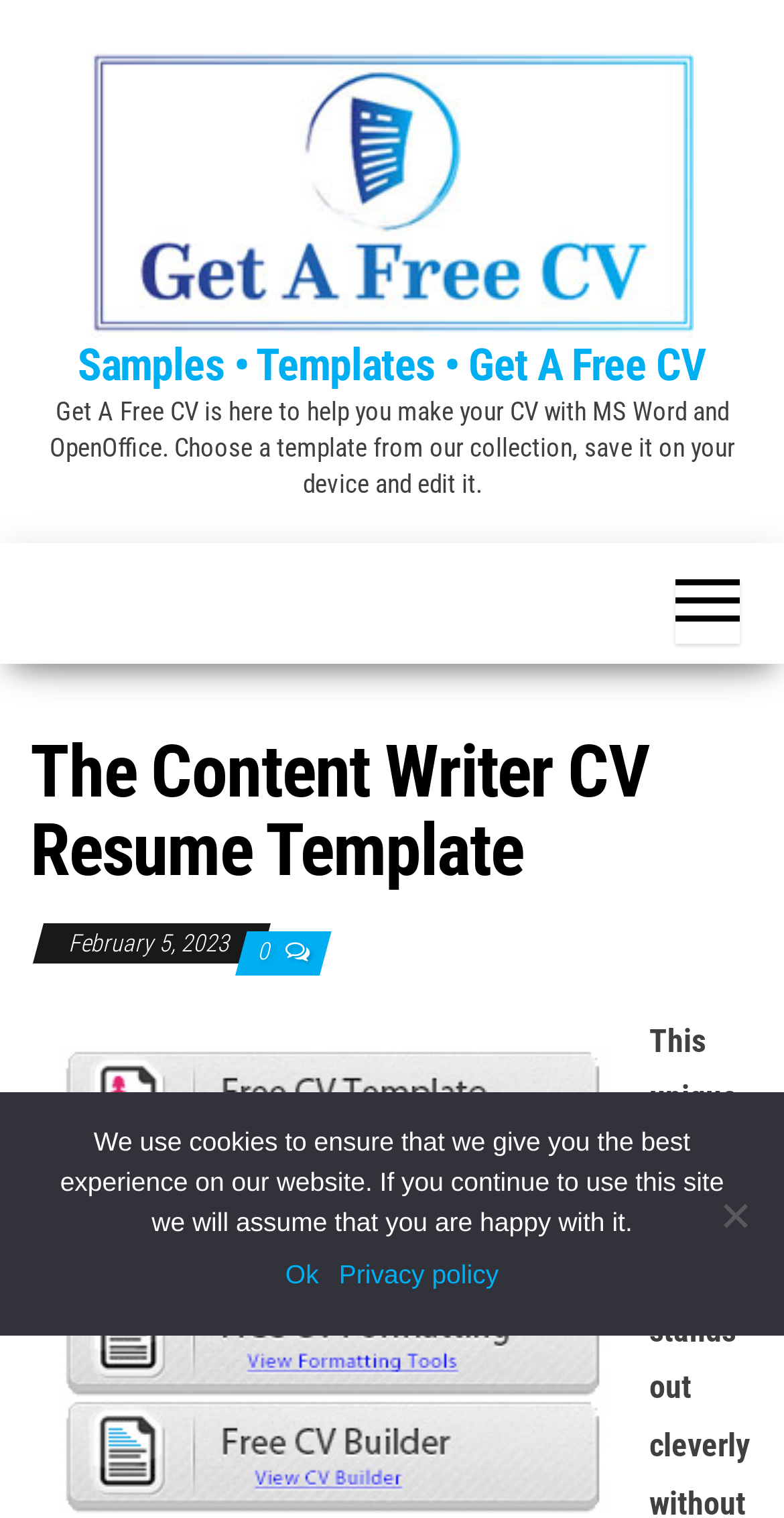How can I access more templates?
Please give a detailed and elaborate answer to the question based on the image.

The link 'Samples • Templates • Get A Free CV' suggests that clicking on this link will take me to a page where I can access more CV templates.